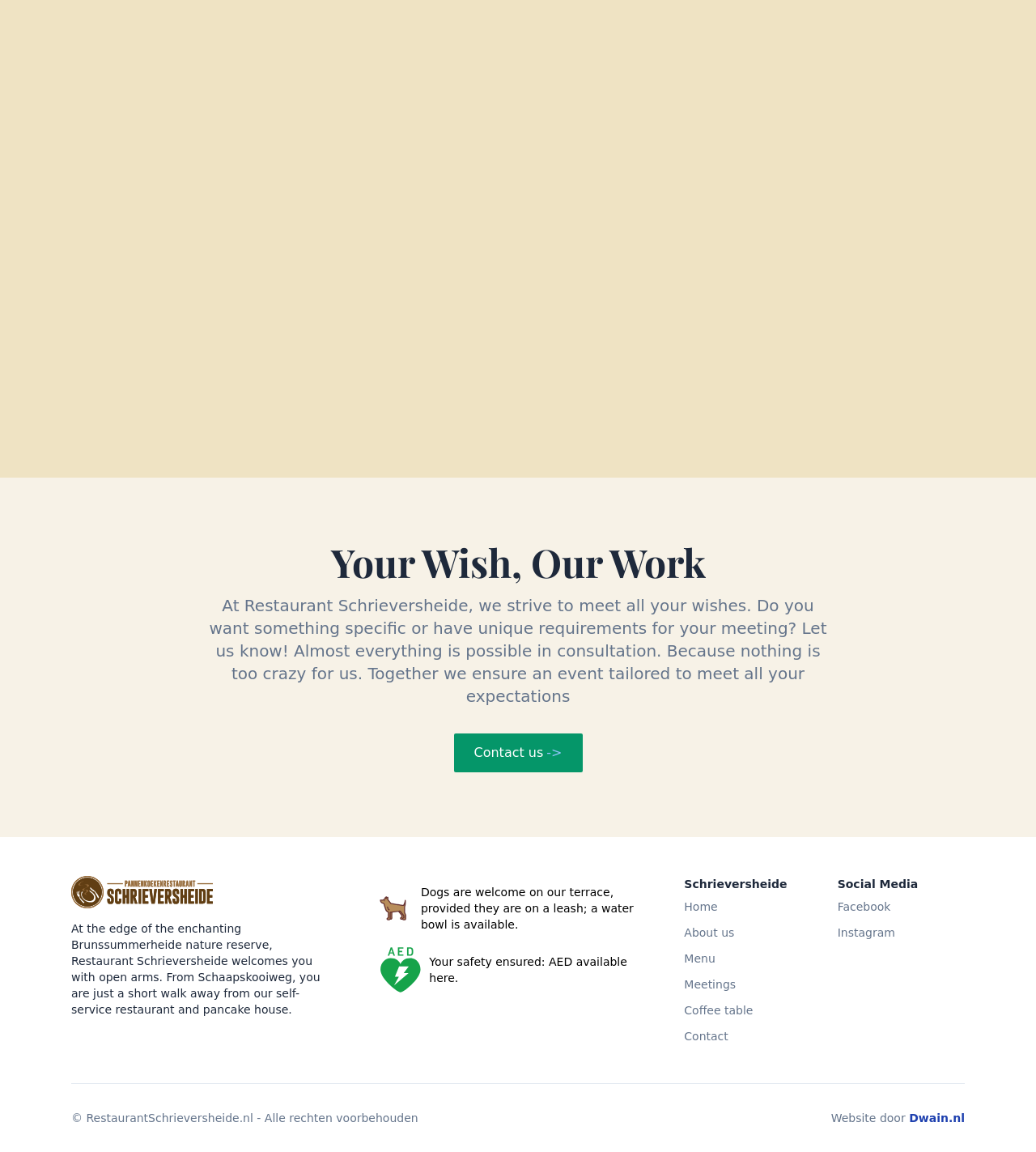What can be customized for meetings at the restaurant?
Using the details shown in the screenshot, provide a comprehensive answer to the question.

This information can be found in the StaticText 'Do you want something specific or have unique requirements for your meeting? Let us know! Almost everything is possible in consultation.'